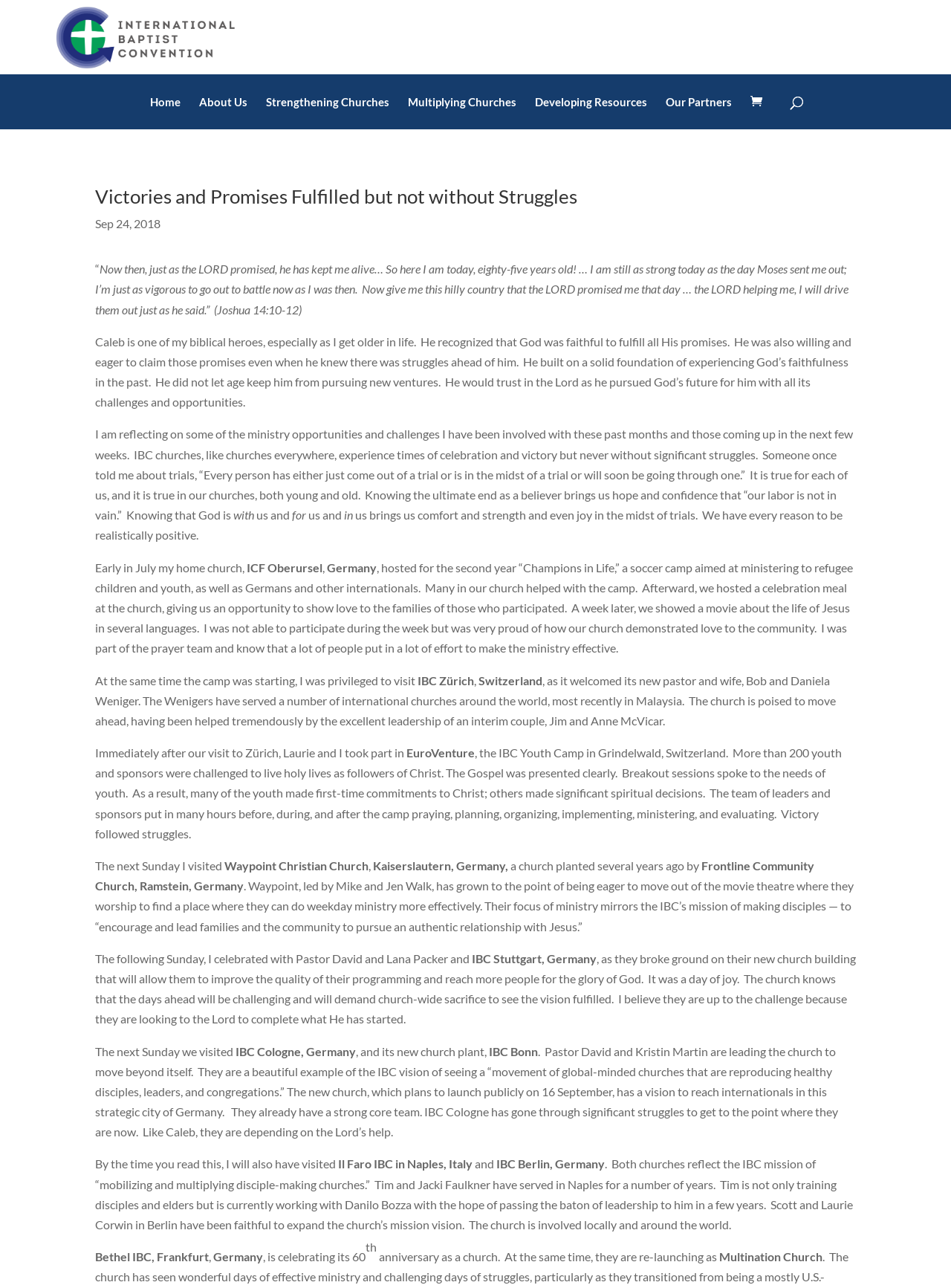Please identify the bounding box coordinates of the element I should click to complete this instruction: 'Go to Our Partners'. The coordinates should be given as four float numbers between 0 and 1, like this: [left, top, right, bottom].

[0.7, 0.058, 0.769, 0.1]